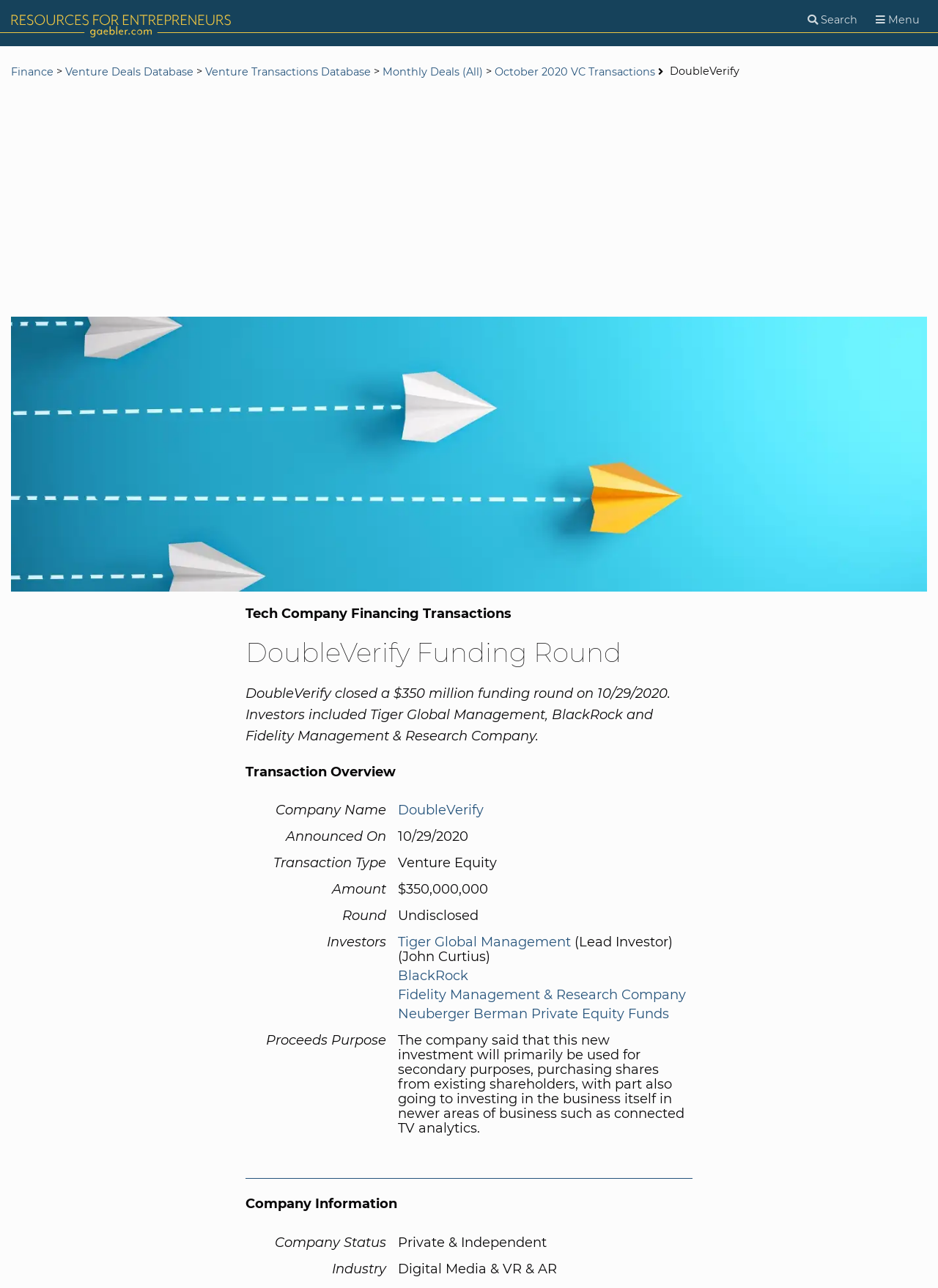Respond to the following question using a concise word or phrase: 
What is the purpose of the funding round?

Secondary purposes and investing in business